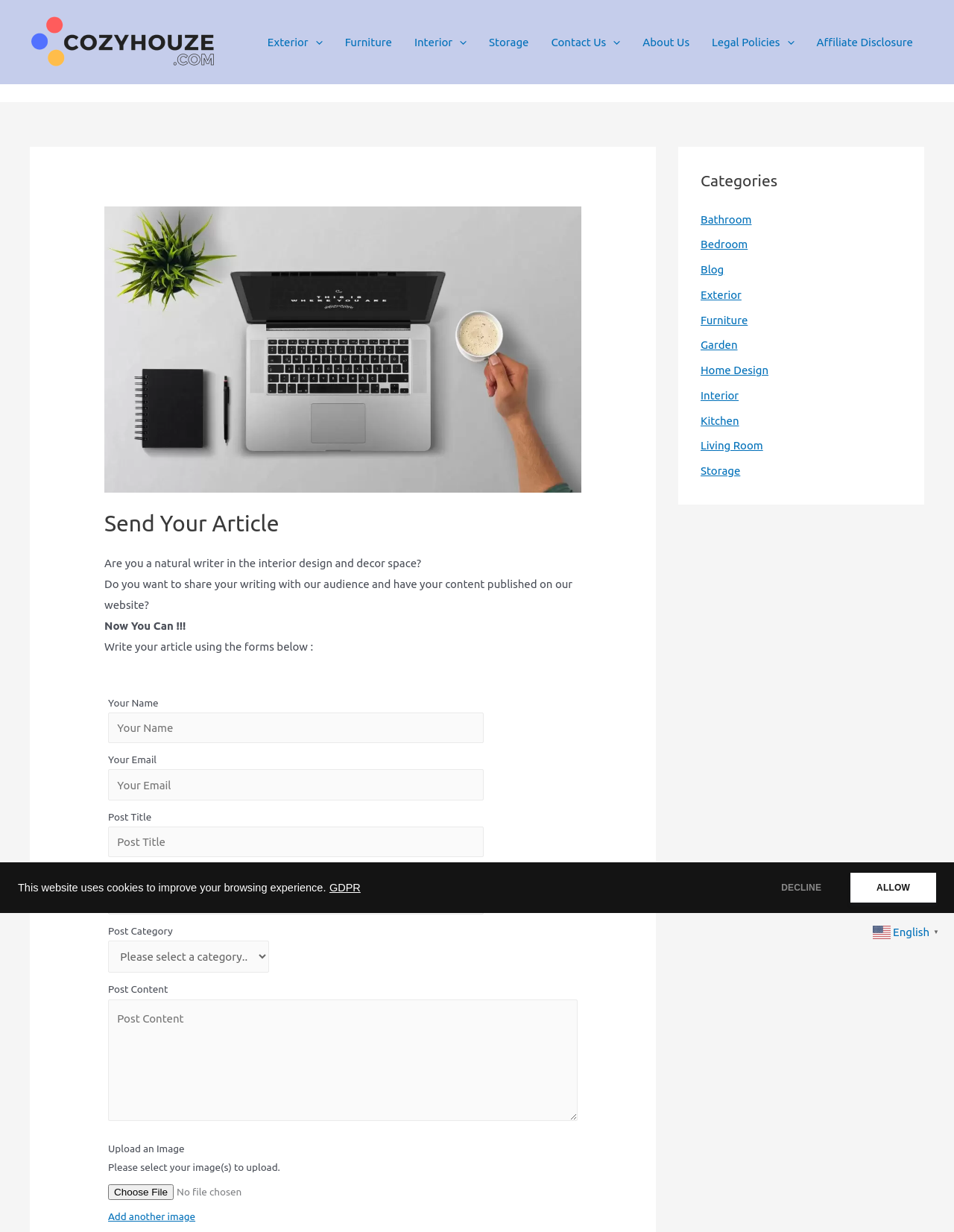Answer with a single word or phrase: 
How many fields are required to be filled in the submission form?

5 fields